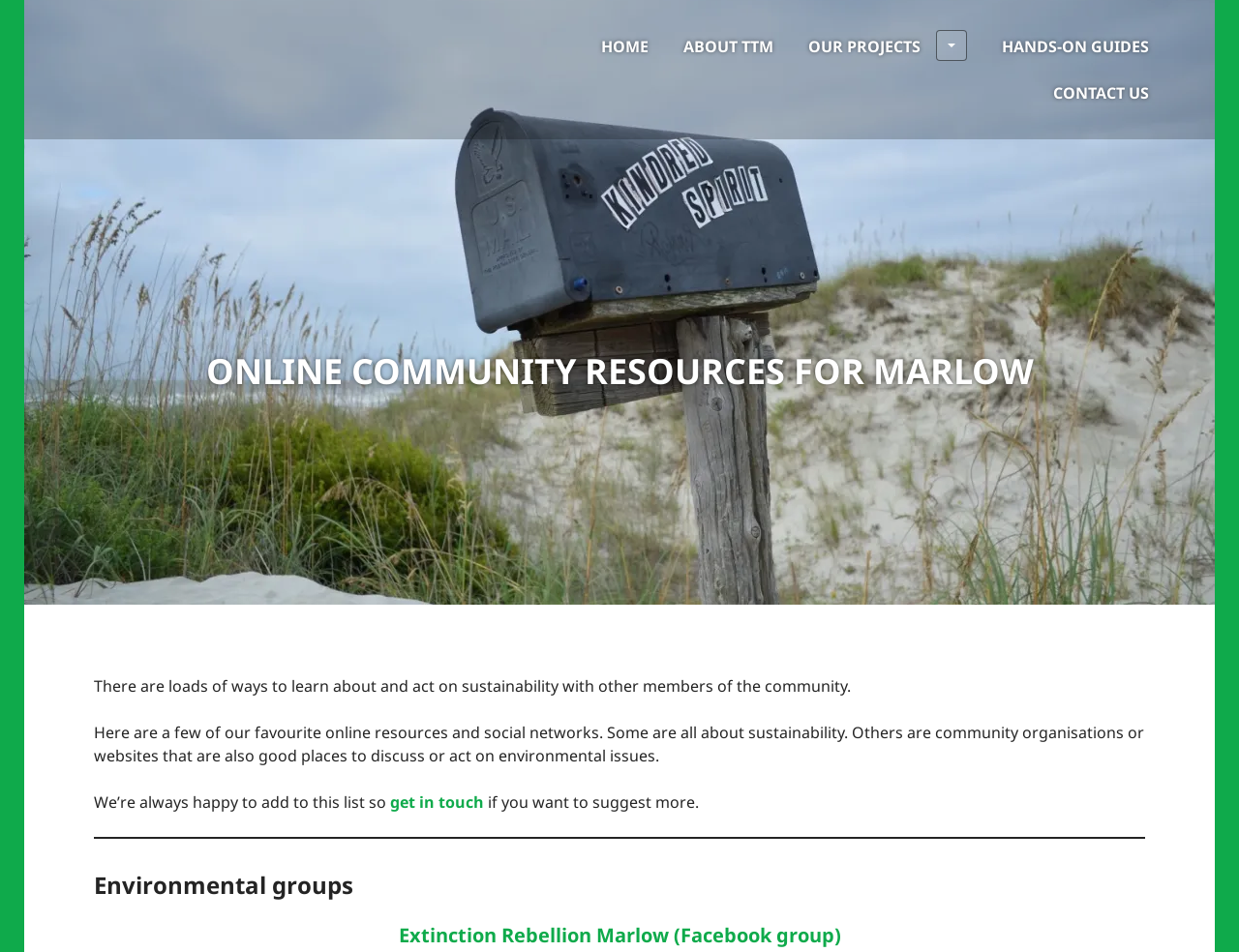Please find the bounding box coordinates of the element's region to be clicked to carry out this instruction: "go to home page".

[0.485, 0.024, 0.523, 0.073]